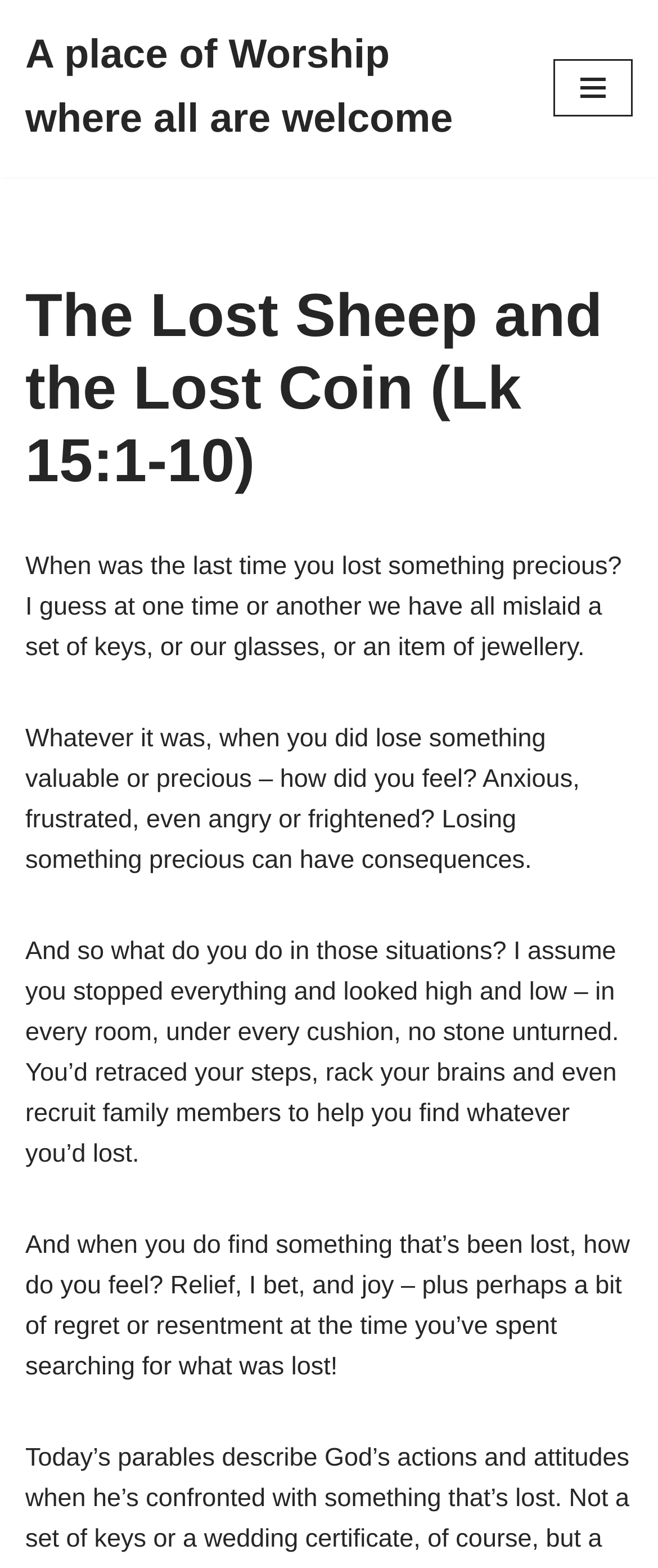What is the first feeling described when losing something precious?
Please provide a single word or phrase as the answer based on the screenshot.

Anxious